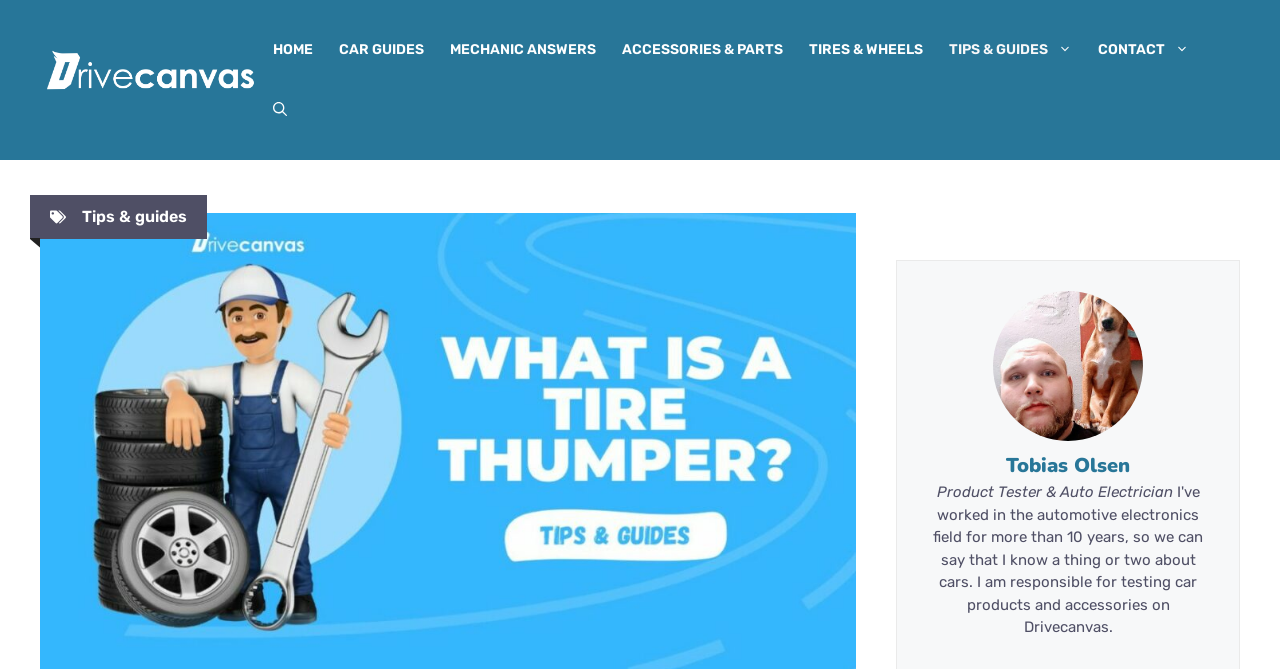How many navigation links are there?
Answer the question using a single word or phrase, according to the image.

8